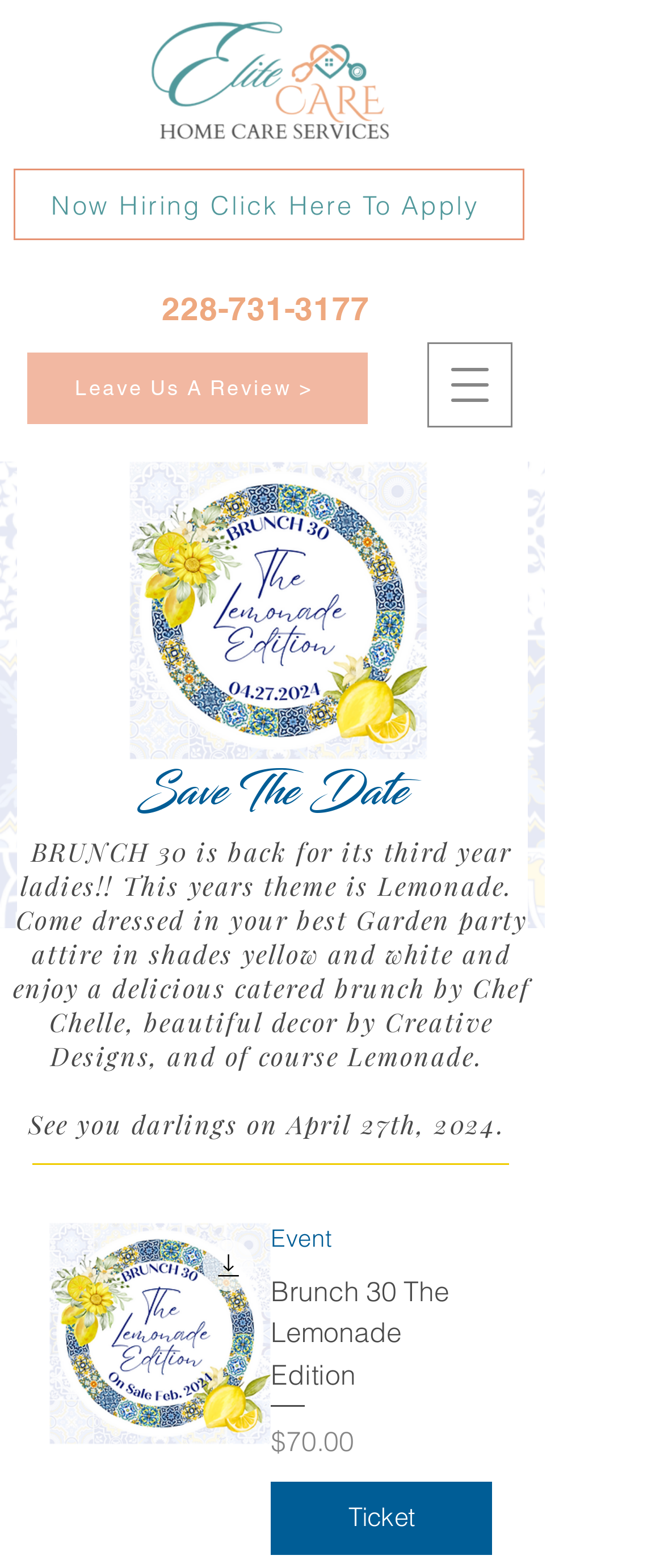Determine the bounding box coordinates of the region that needs to be clicked to achieve the task: "View Brunch 30 event details".

[0.018, 0.532, 0.8, 0.728]